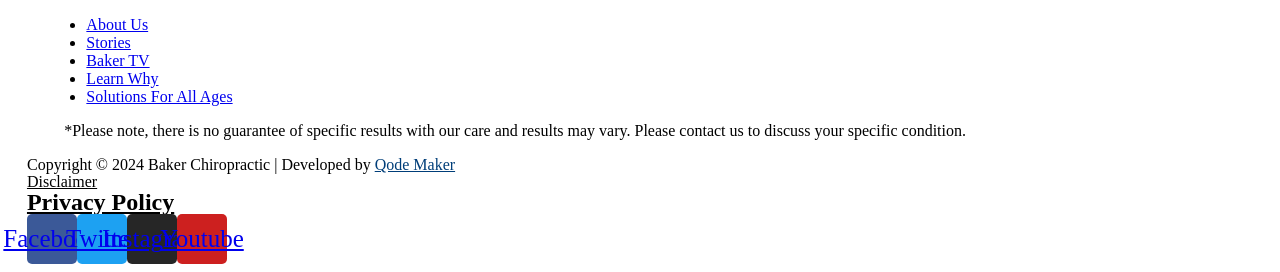Determine the bounding box coordinates of the clickable area required to perform the following instruction: "Follow on Facebook". The coordinates should be represented as four float numbers between 0 and 1: [left, top, right, bottom].

[0.021, 0.787, 0.06, 0.97]